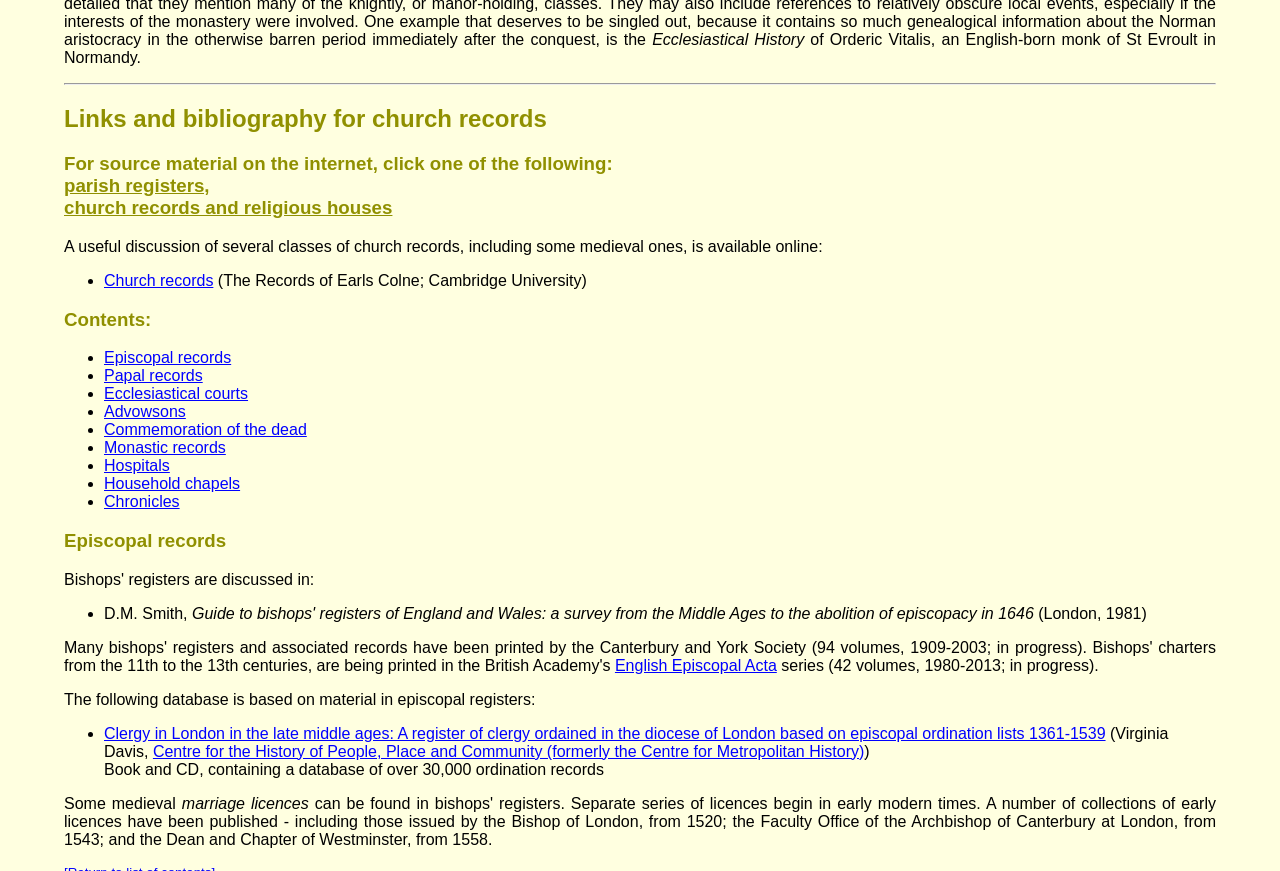Could you determine the bounding box coordinates of the clickable element to complete the instruction: "Click on 'English Episcopal Acta'"? Provide the coordinates as four float numbers between 0 and 1, i.e., [left, top, right, bottom].

[0.48, 0.754, 0.607, 0.773]